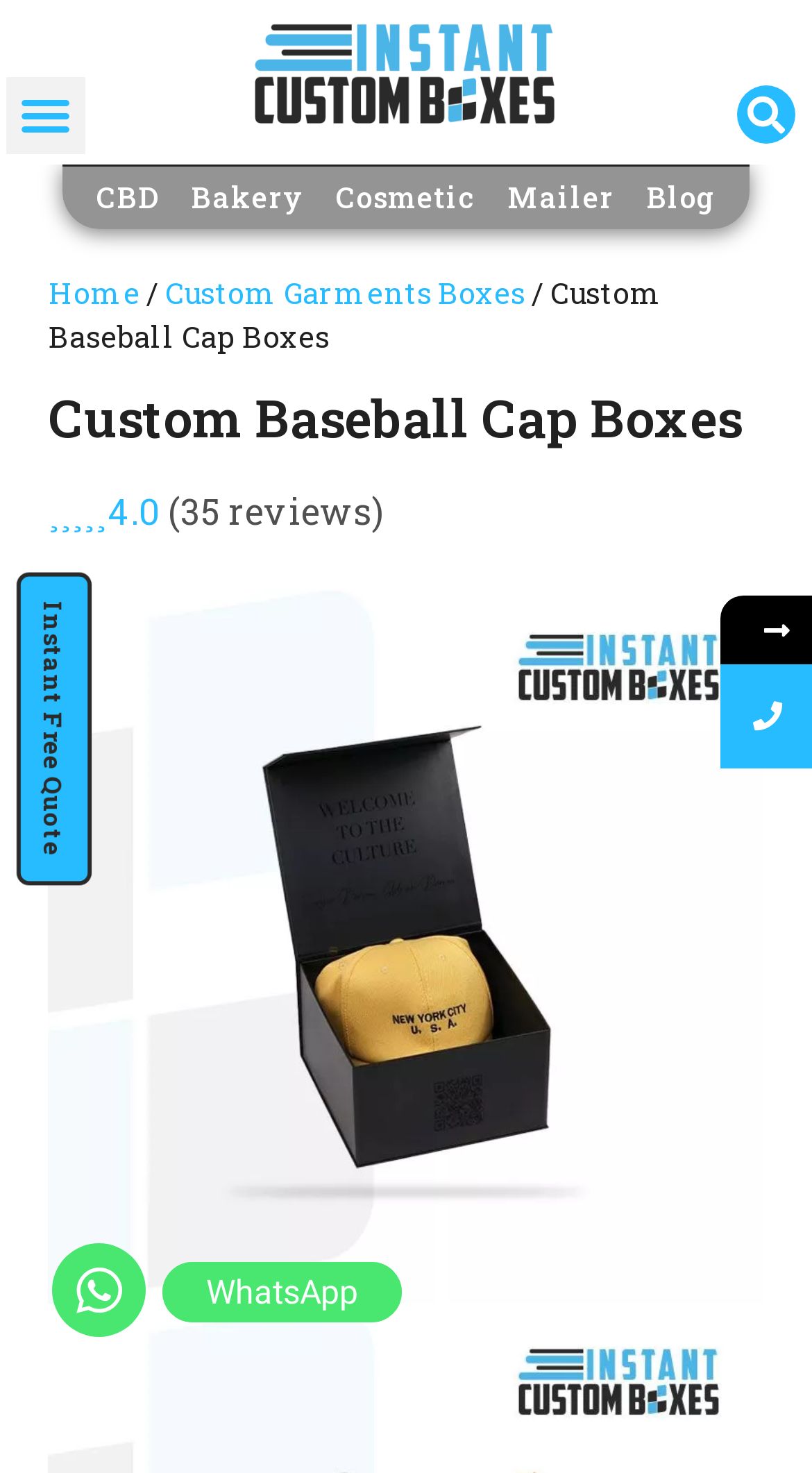Please study the image and answer the question comprehensively:
What is the purpose of the image at the bottom?

I examined the image at the bottom of the page and found that it is accompanied by a heading 'WhatsApp' and a link 'WhatsApp', suggesting that the image is related to WhatsApp.